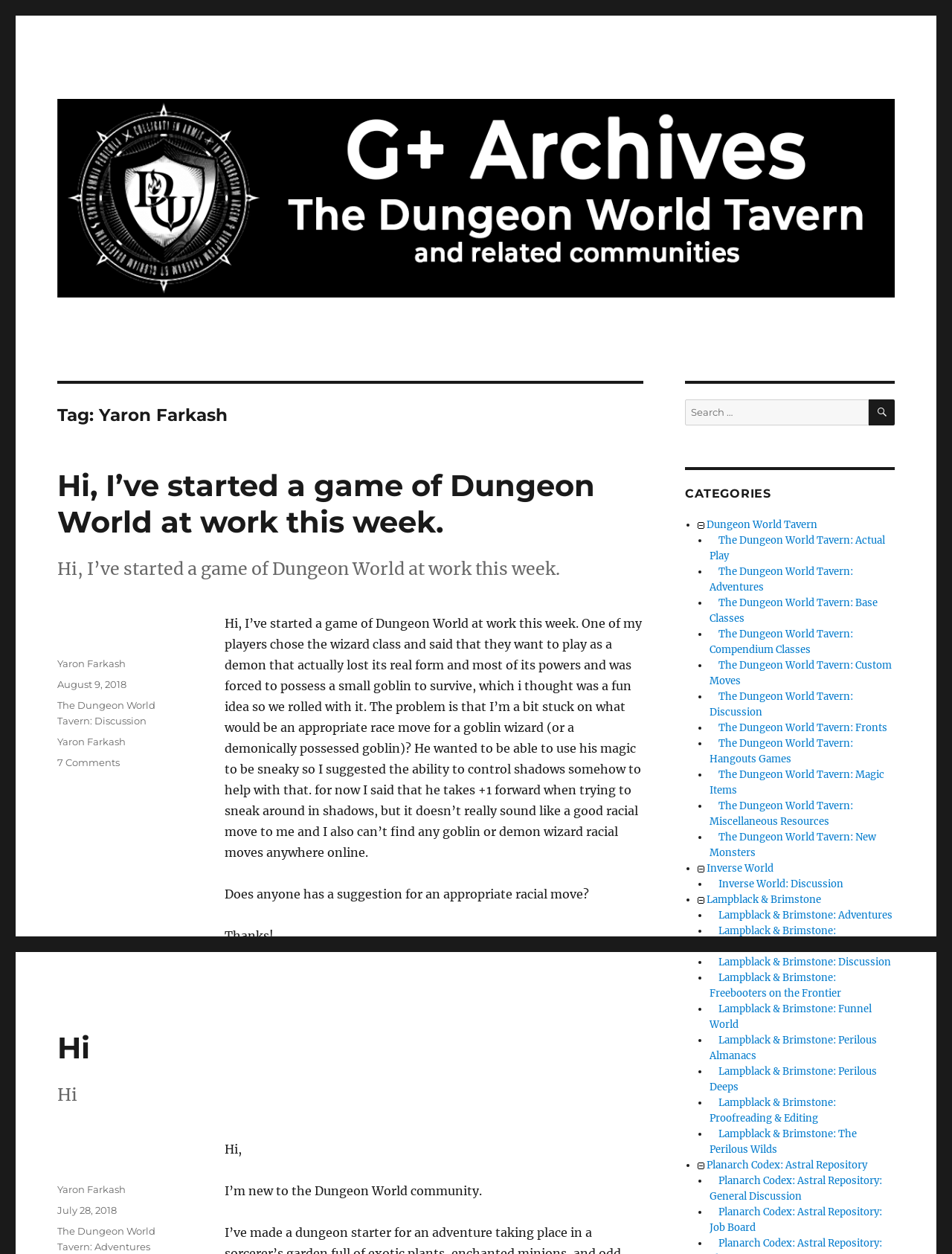Specify the bounding box coordinates of the area to click in order to follow the given instruction: "Browse the categories of Dungeon World Tavern."

[0.72, 0.387, 0.94, 0.4]